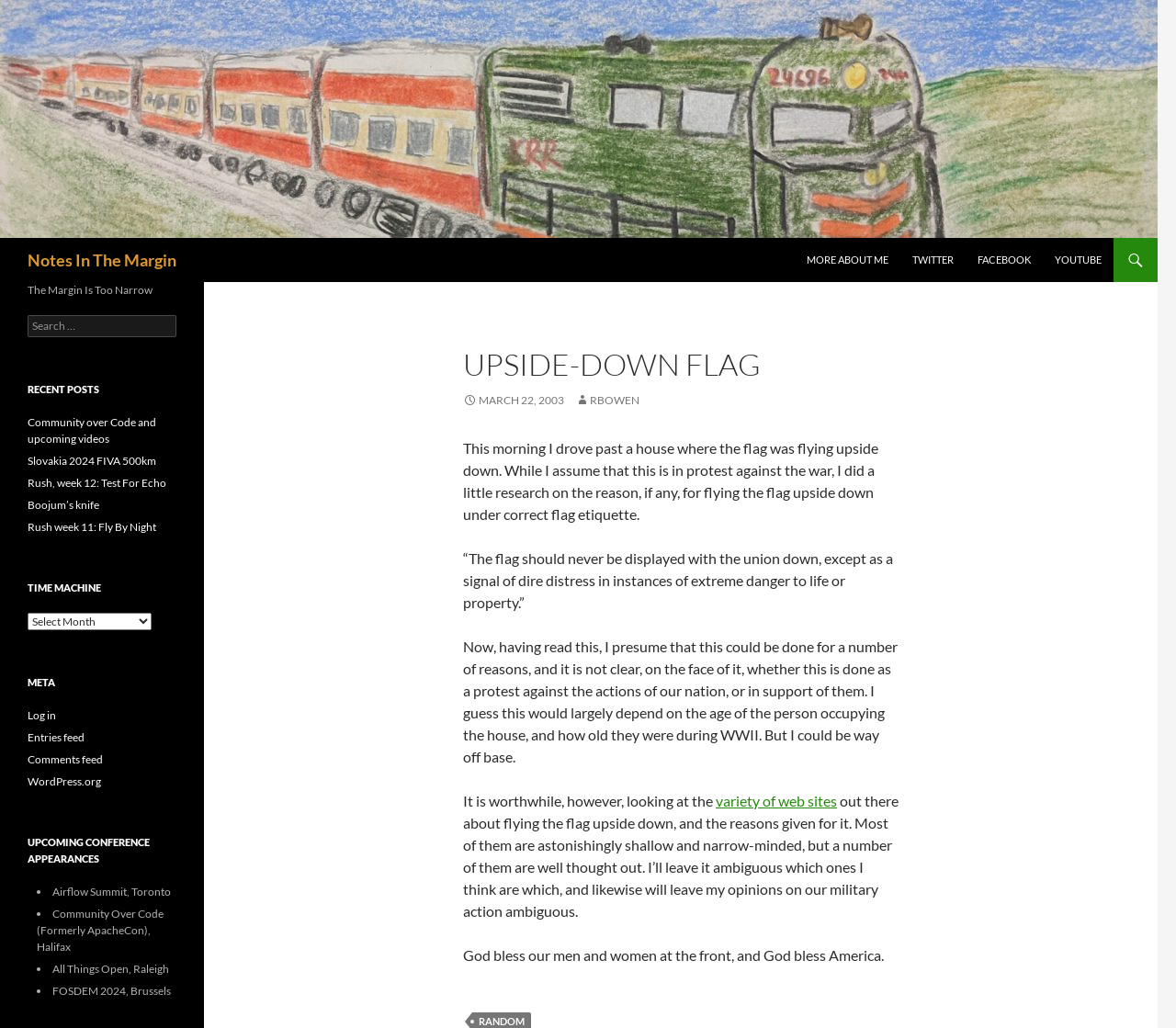Answer the question briefly using a single word or phrase: 
What is the name of the upcoming conference in Toronto?

Airflow Summit